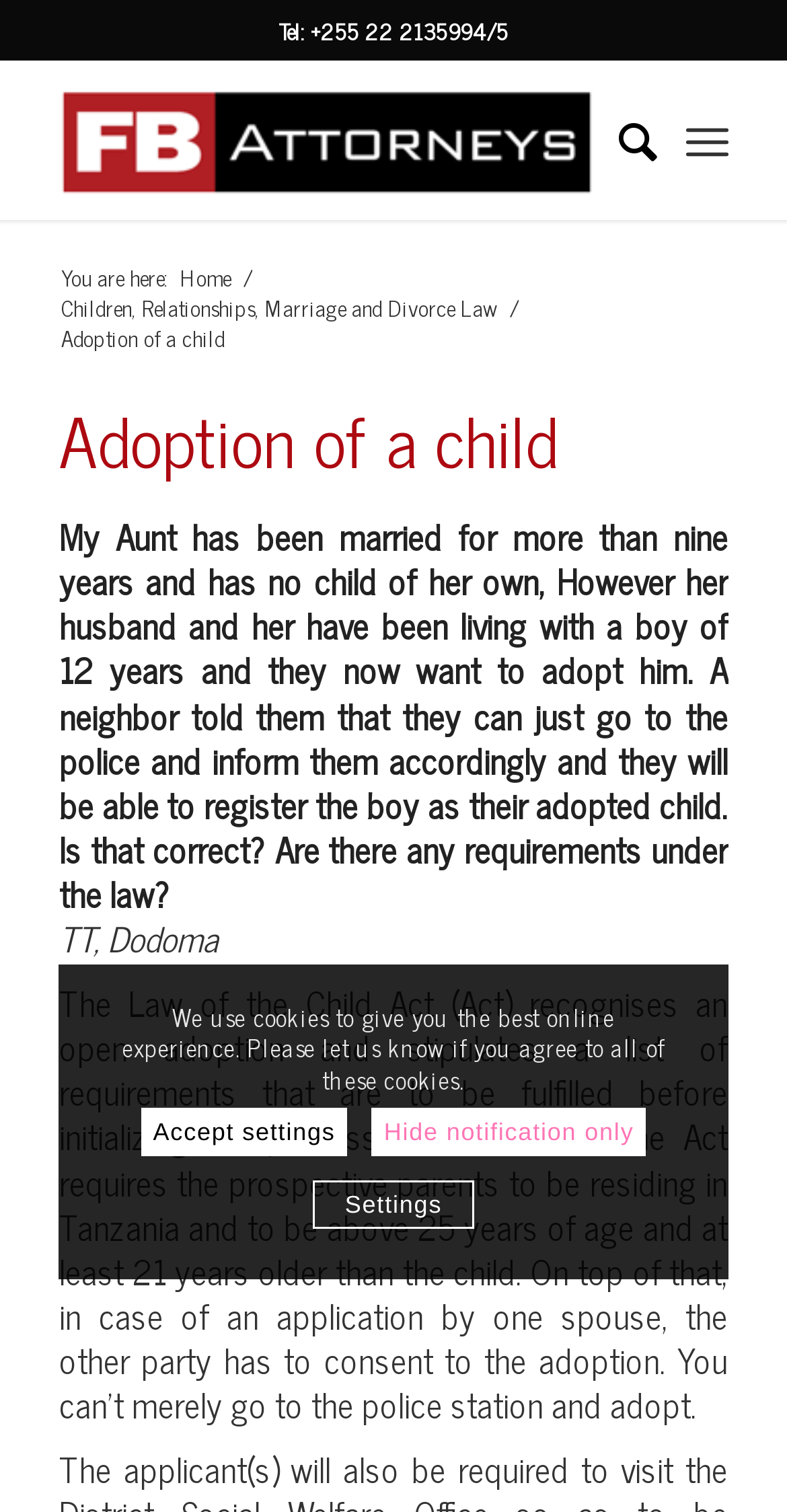Ascertain the bounding box coordinates for the UI element detailed here: "Adoption of a child". The coordinates should be provided as [left, top, right, bottom] with each value being a float between 0 and 1.

[0.075, 0.252, 0.708, 0.327]